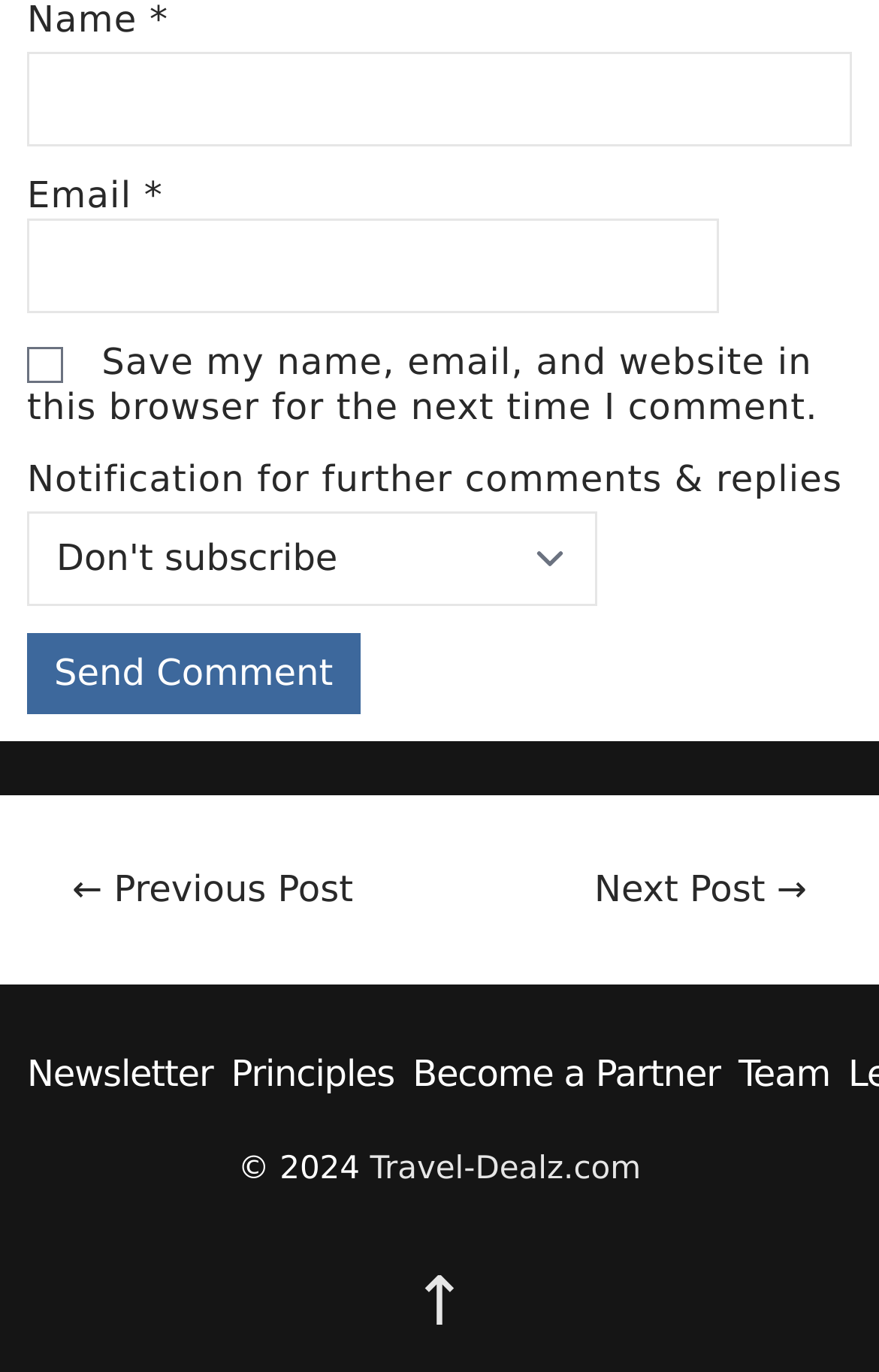Please answer the following question using a single word or phrase: 
What is the purpose of the checkbox?

Save comment information